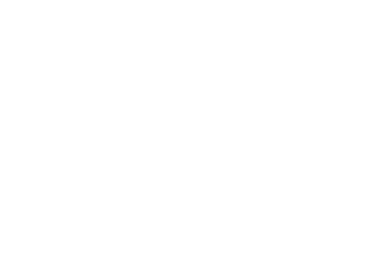Elaborate on all the elements present in the image.

The image titled "Max Anstie and Firepower Froth Honda are World Champions!" captures a significant moment in motorsport, celebrating the achievements of Max Anstie and the Firepower Froth Honda team. The accompanying text indicates that this remarkable feat took place on November 27, 2023, highlighting their accomplishment in a high-stakes racing environment. This image likely showcases the team in a victorious pose, perhaps featuring awards or a podium, signifying their success and dominance in the competition. The context conveys a sense of pride and triumph, resonating with fans and supporters of the racing community.